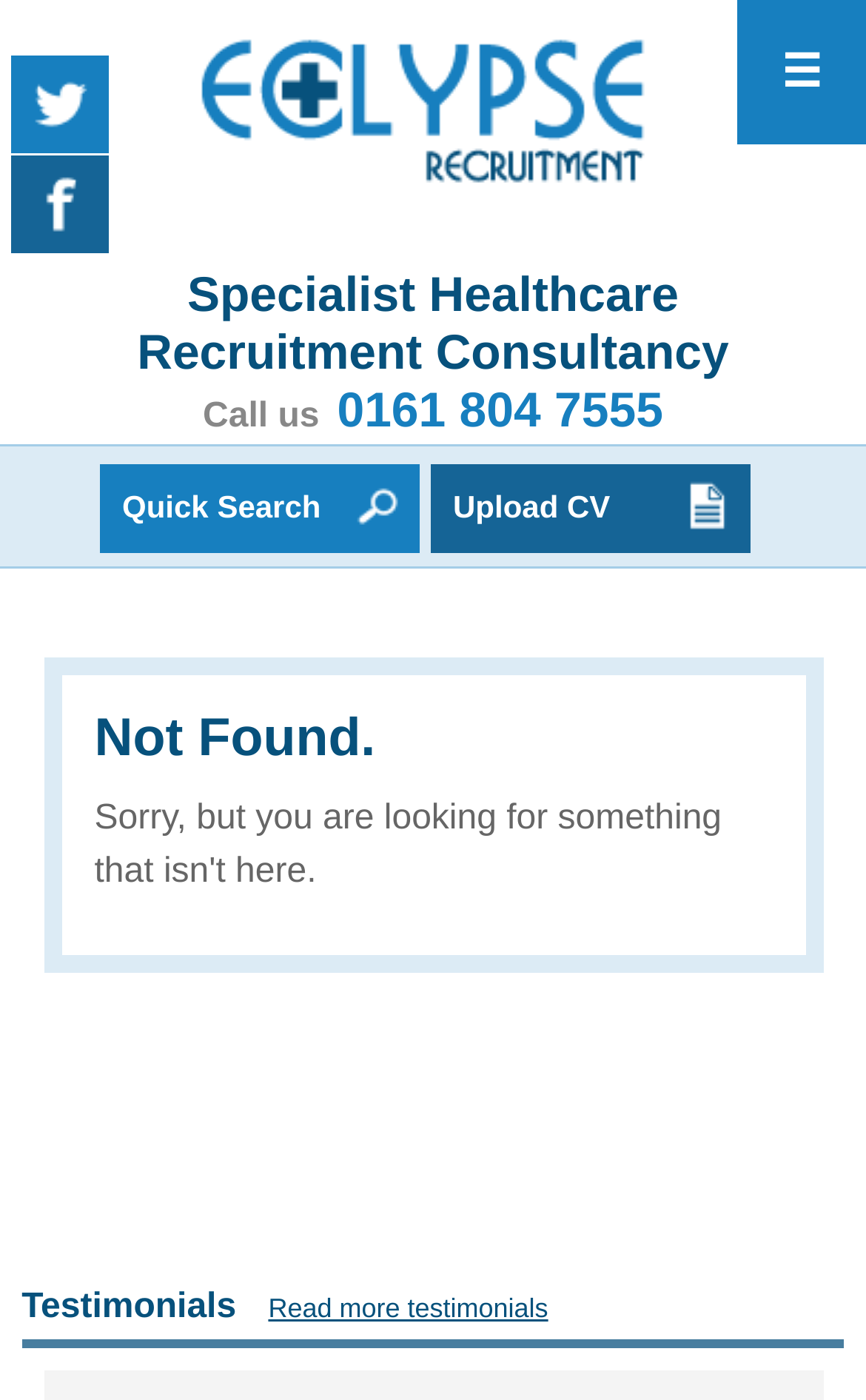Please provide a brief answer to the following inquiry using a single word or phrase:
What is the purpose of the 'Quick Search' link?

To search quickly